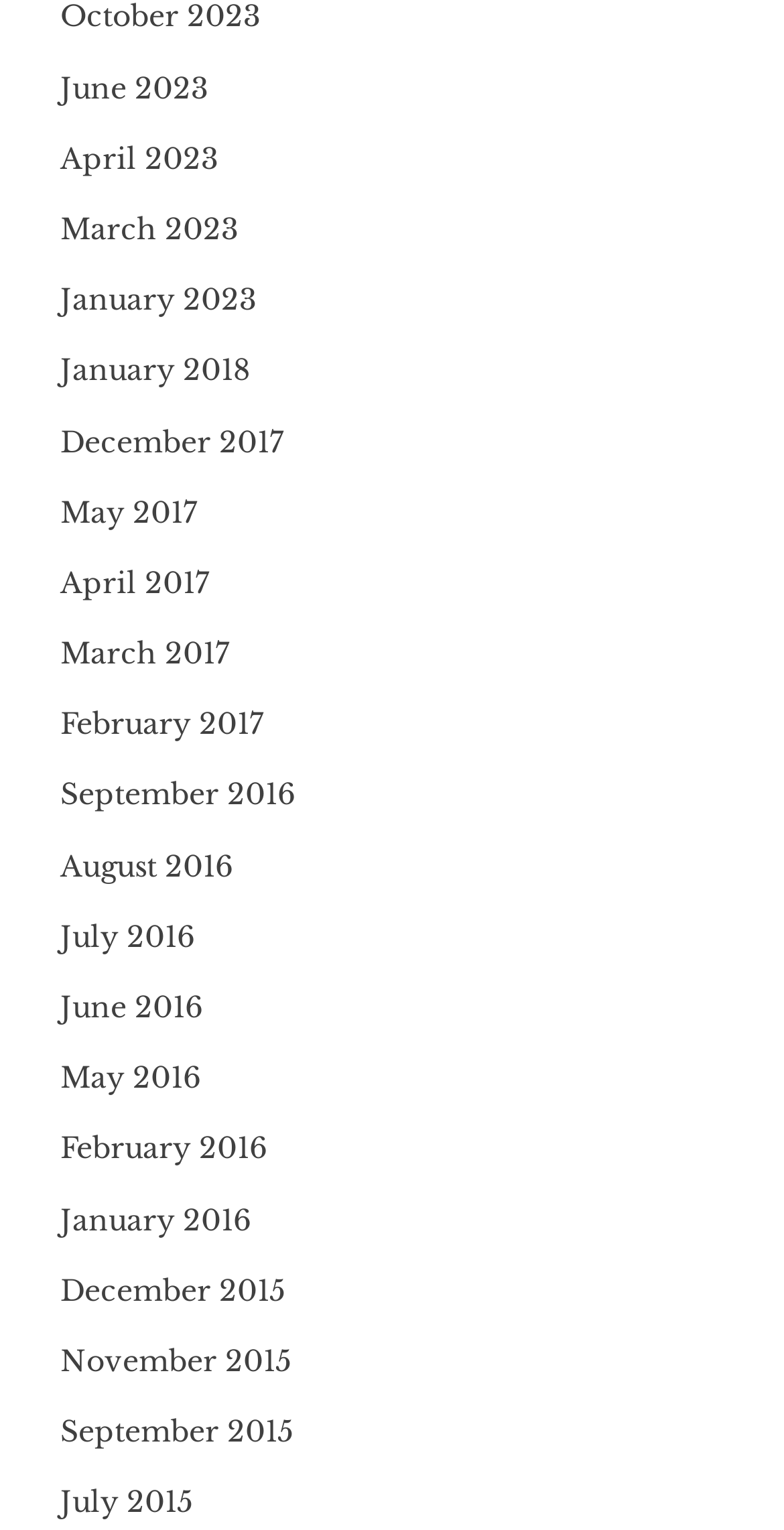Using the provided element description: "February 2017", determine the bounding box coordinates of the corresponding UI element in the screenshot.

[0.077, 0.462, 0.336, 0.485]